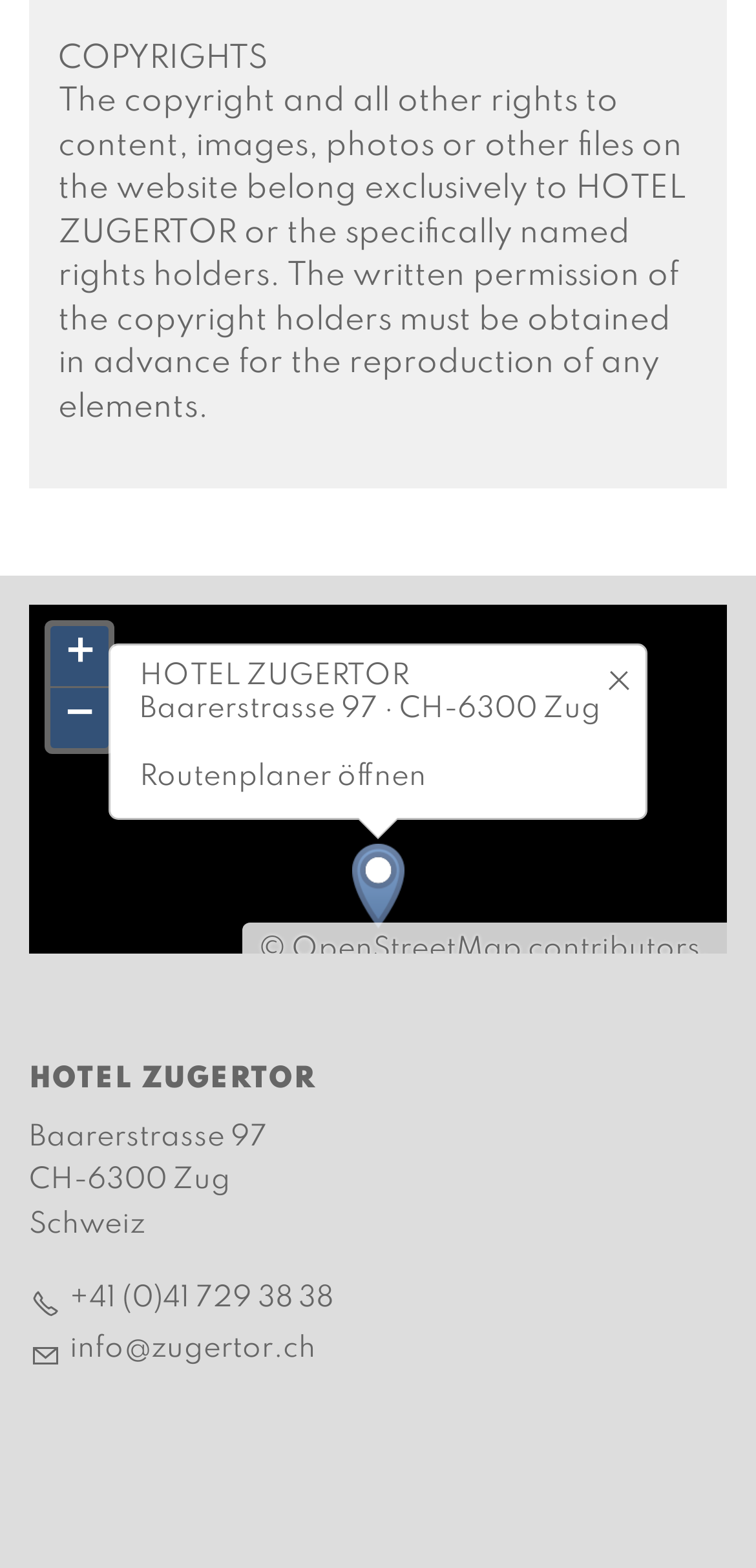What is the email address of the hotel?
Look at the image and provide a short answer using one word or a phrase.

info@zugertor.ch